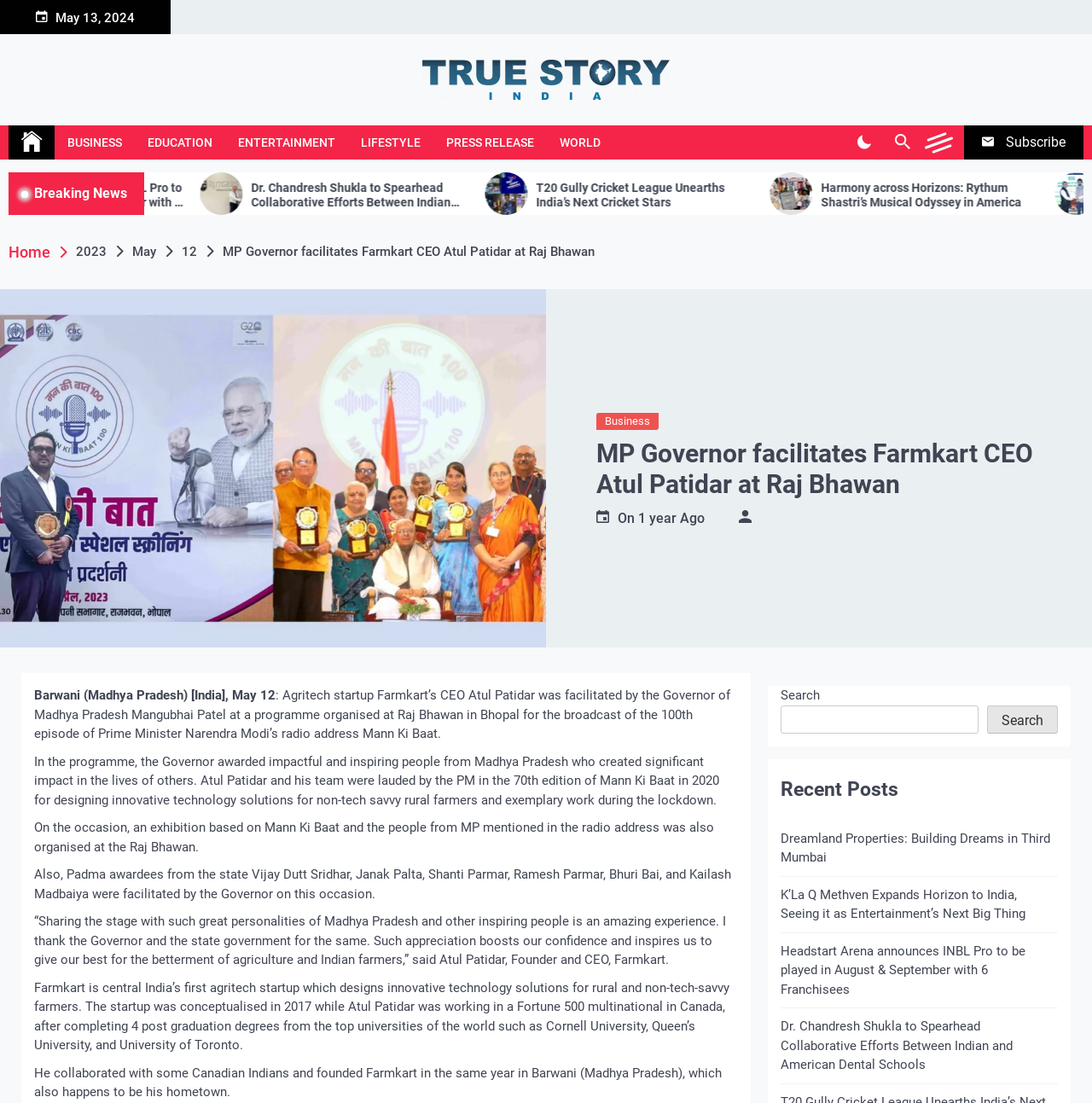Determine the coordinates of the bounding box for the clickable area needed to execute this instruction: "Click on the 'BUSINESS' link".

[0.05, 0.114, 0.123, 0.145]